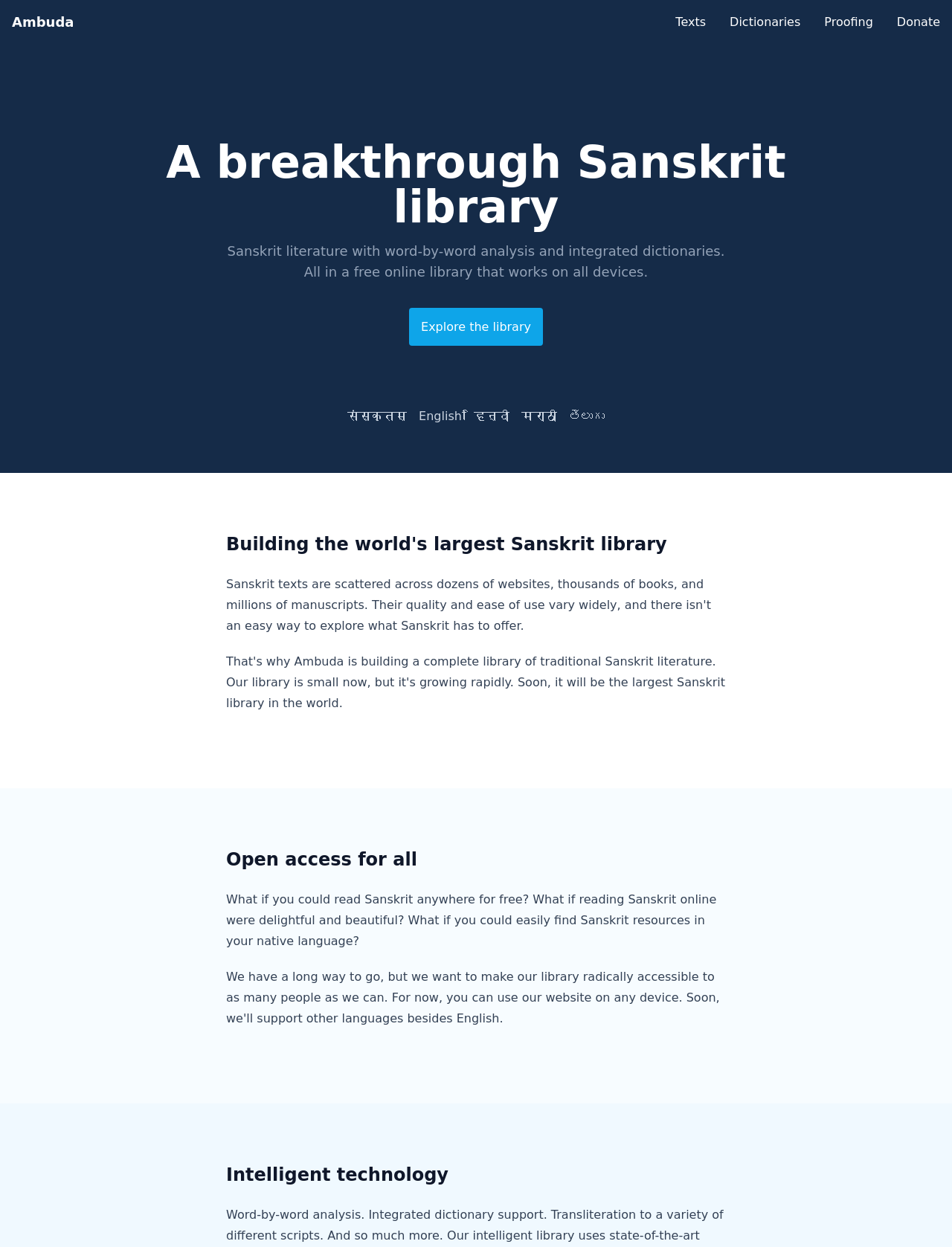Pinpoint the bounding box coordinates of the clickable element to carry out the following instruction: "Explore the library."

[0.43, 0.247, 0.57, 0.277]